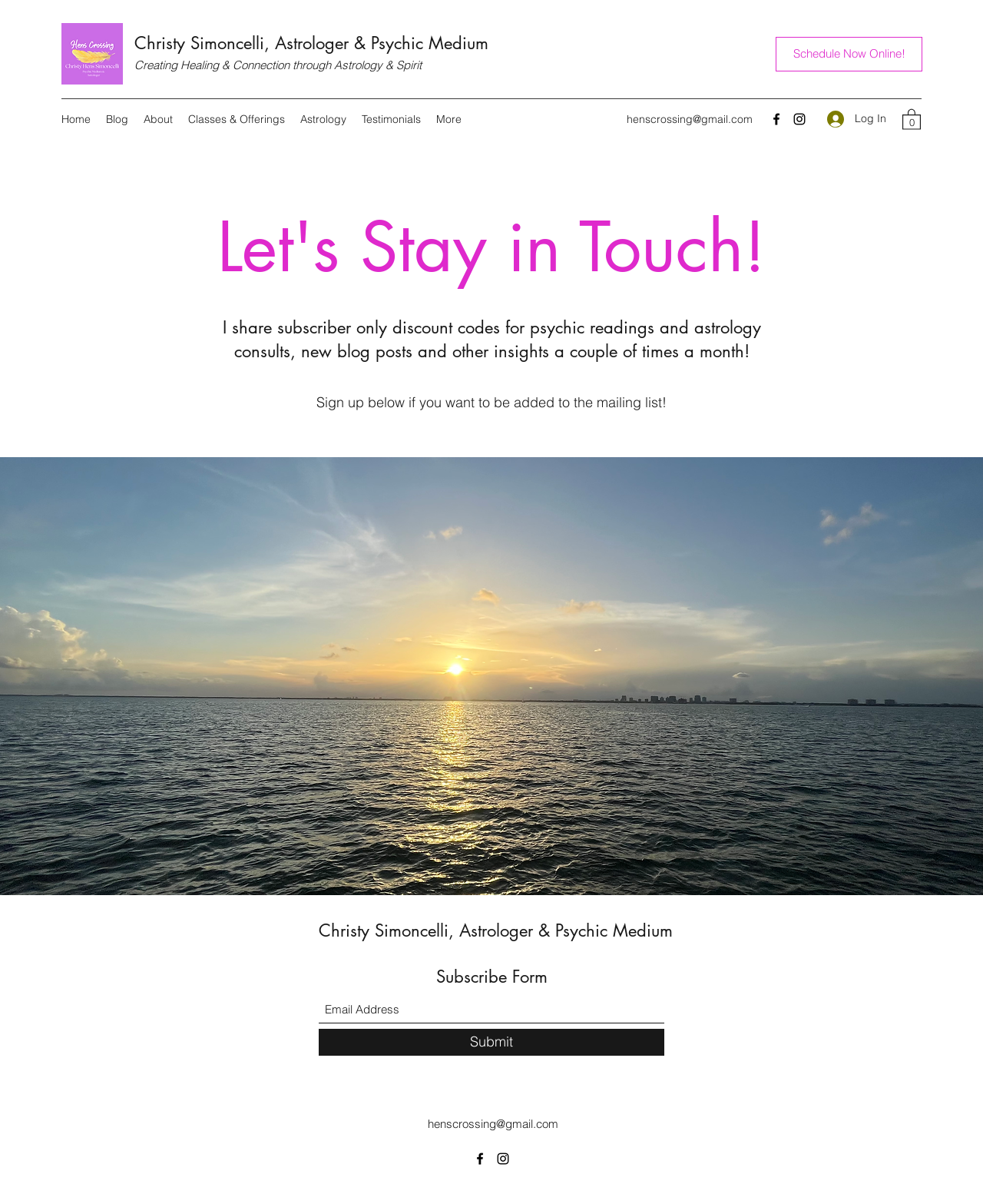Please specify the bounding box coordinates of the region to click in order to perform the following instruction: "Click the Log In button".

[0.83, 0.087, 0.912, 0.111]